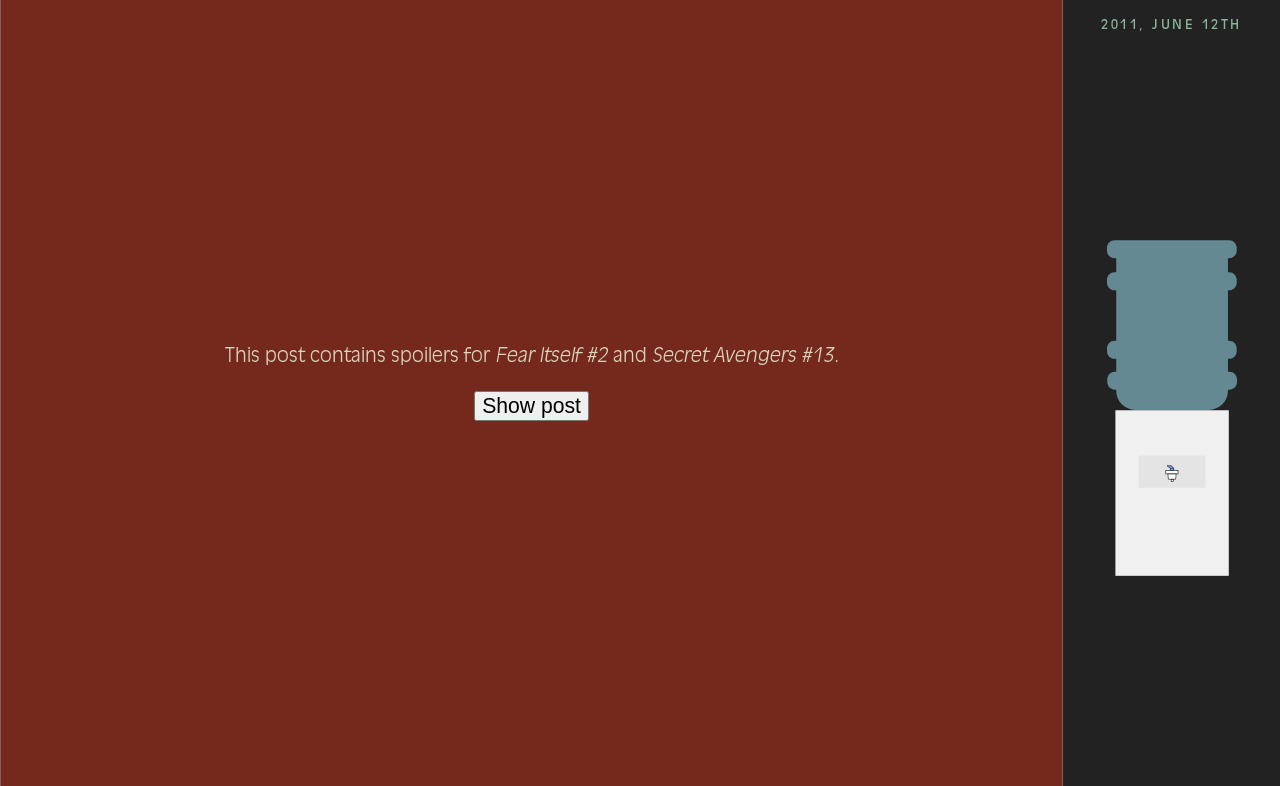What is the title of the post?
Using the image as a reference, give a one-word or short phrase answer.

A review of Secret Avengers #13